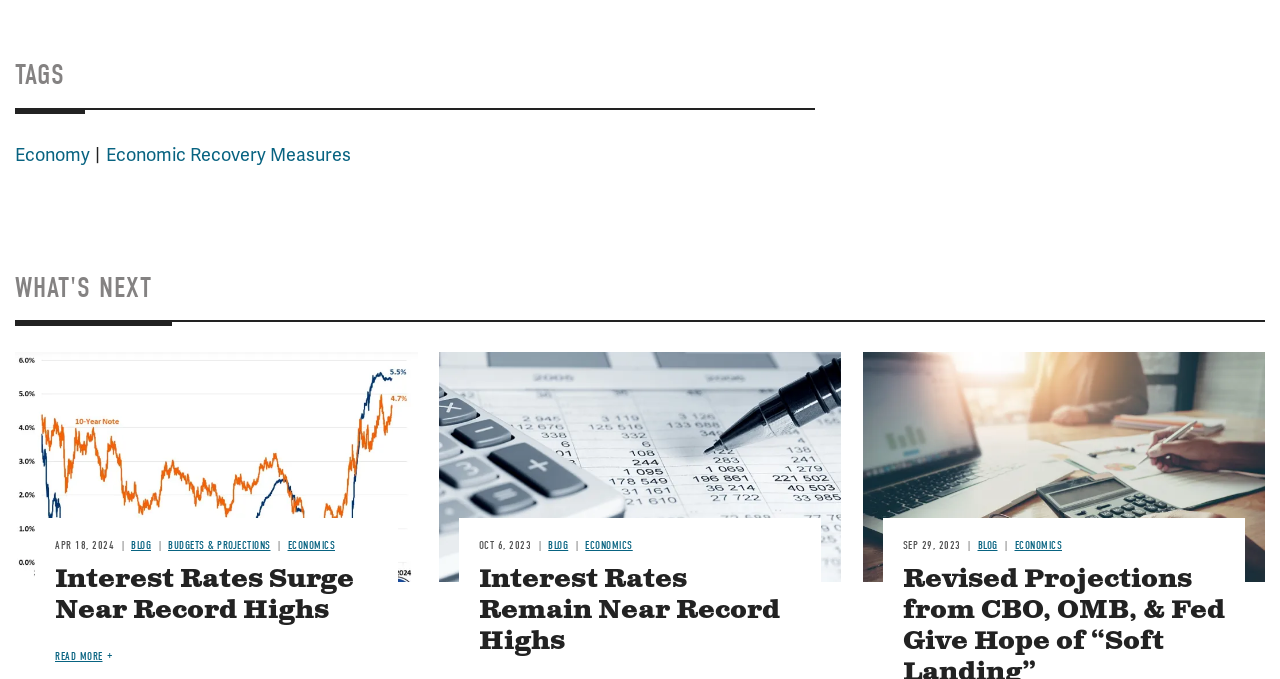Please locate the bounding box coordinates for the element that should be clicked to achieve the following instruction: "View BUDGETS & PROJECTIONS". Ensure the coordinates are given as four float numbers between 0 and 1, i.e., [left, top, right, bottom].

[0.131, 0.794, 0.211, 0.813]